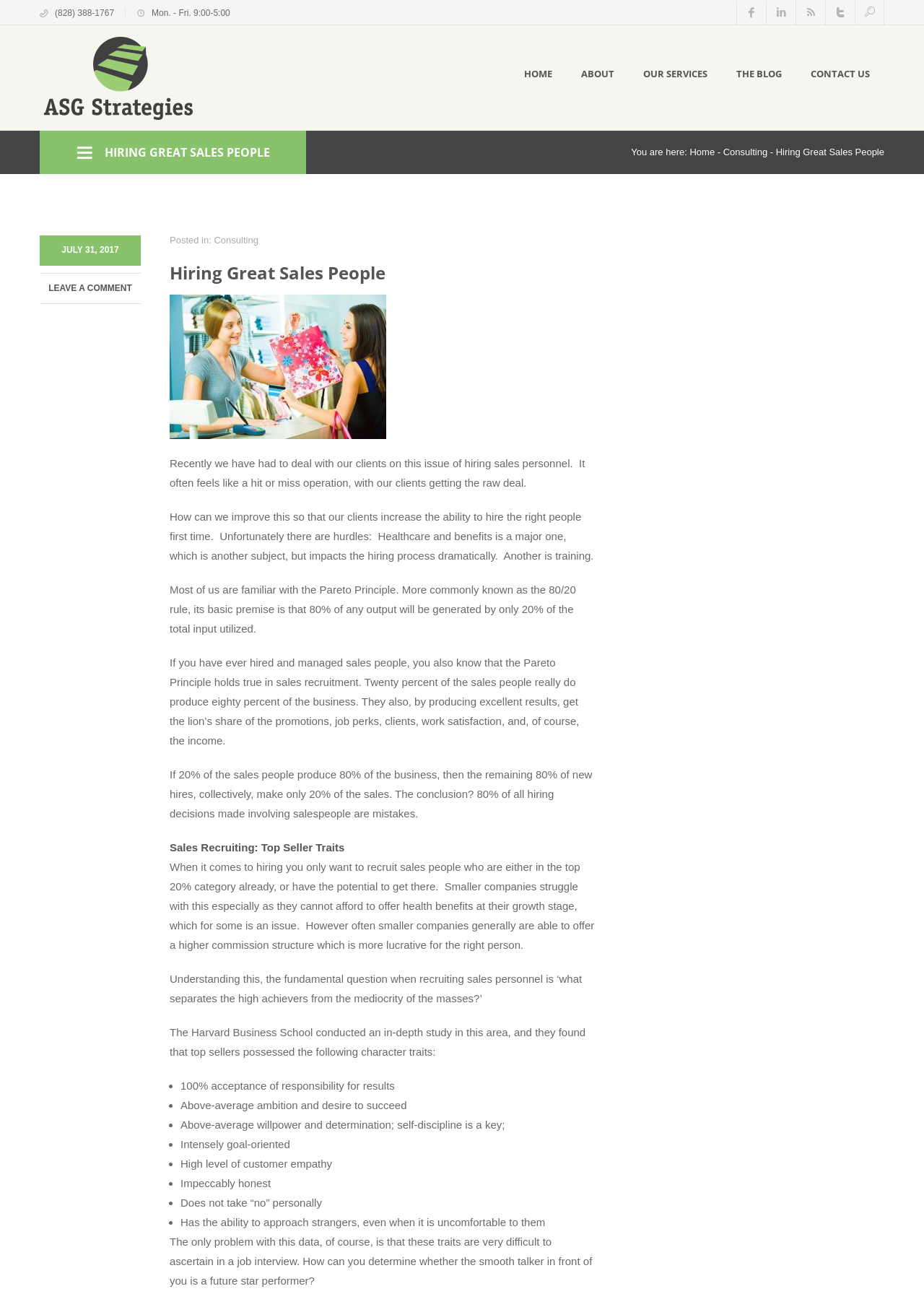Please give a concise answer to this question using a single word or phrase: 
What is the Pareto Principle also known as?

80/20 rule